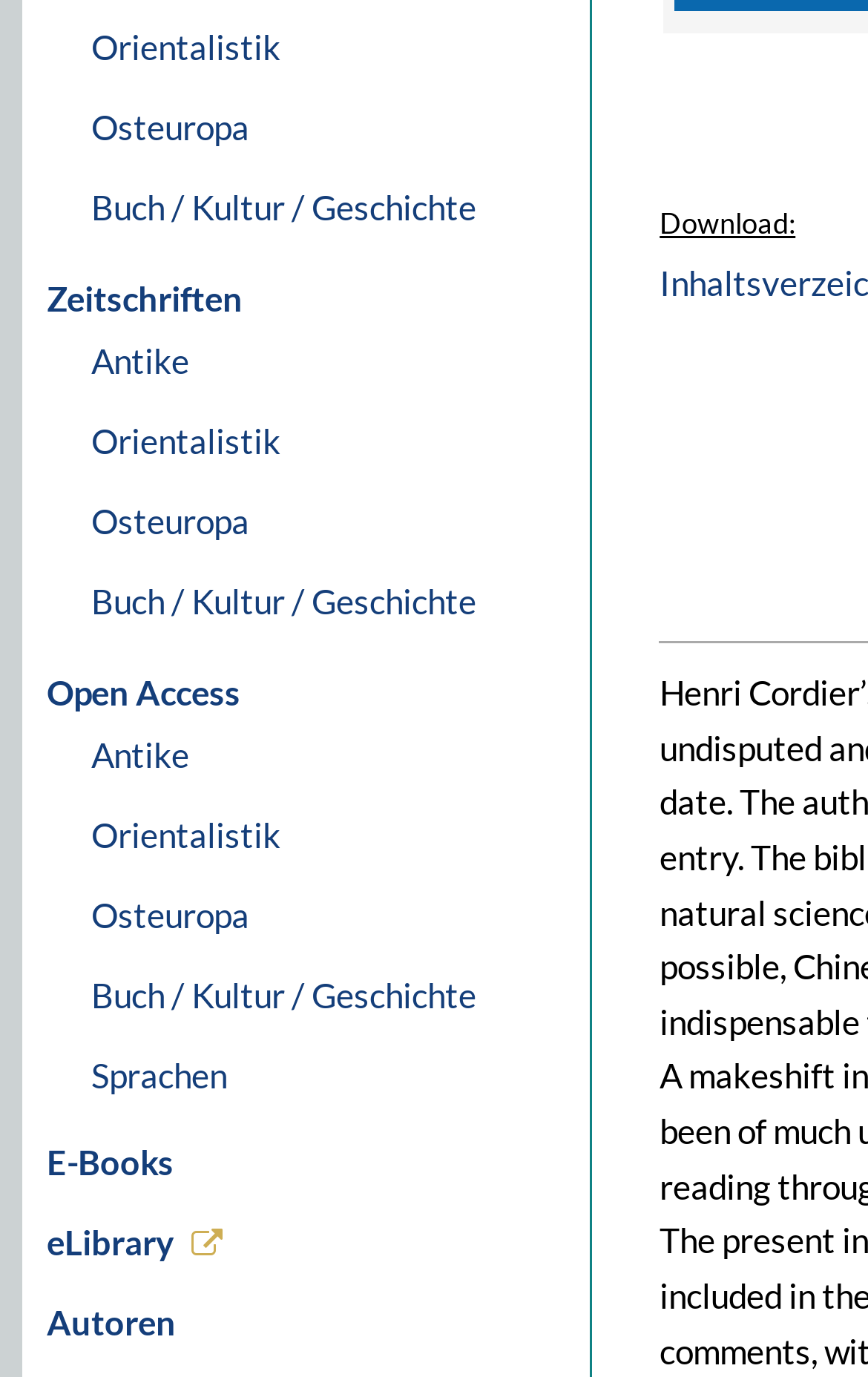Please specify the bounding box coordinates of the clickable section necessary to execute the following command: "Browse E-Books".

[0.036, 0.815, 0.68, 0.873]